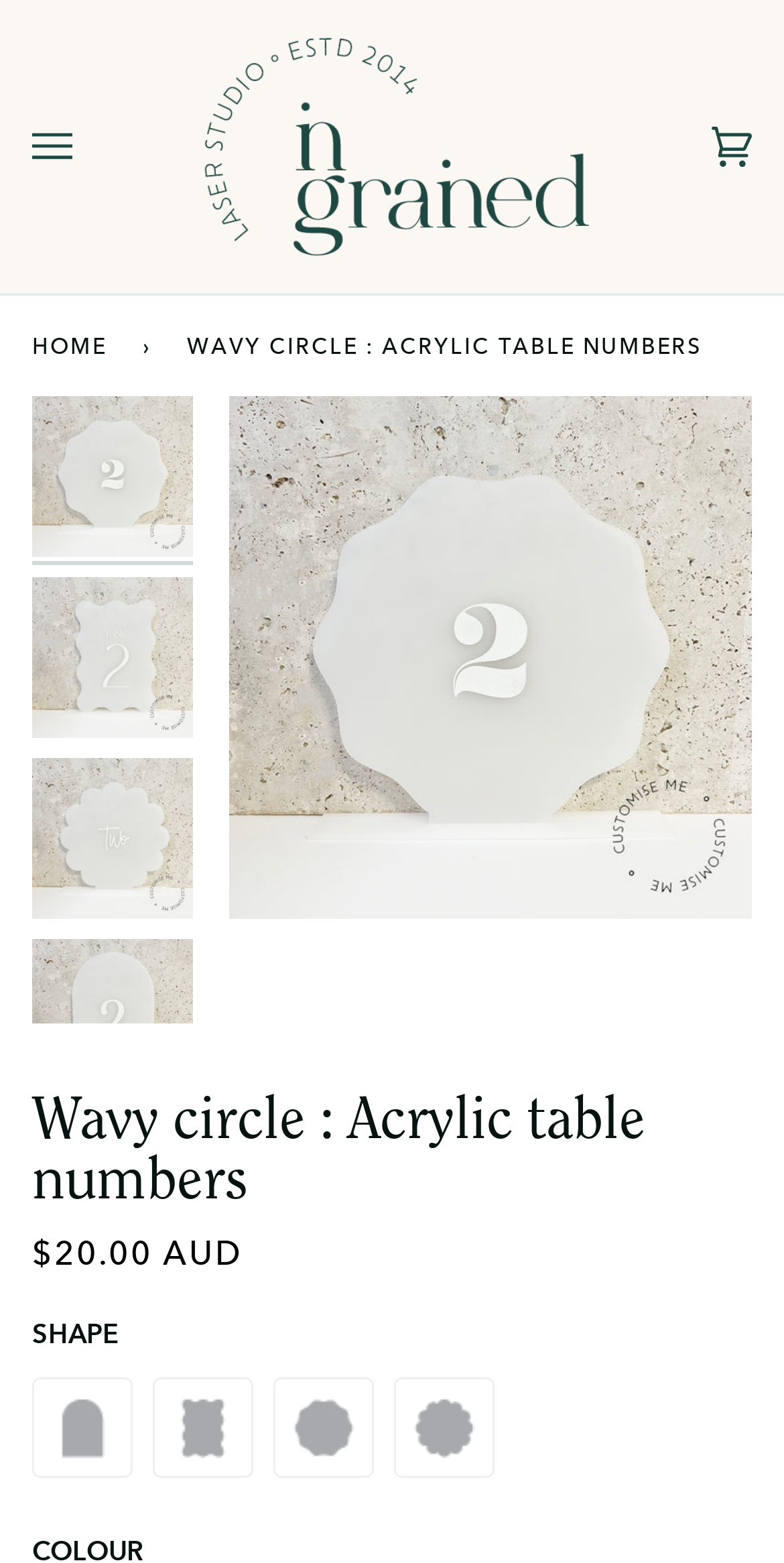Given the element description, predict the bounding box coordinates in the format (top-left x, top-left y, bottom-right x, bottom-right y), using floating point numbers between 0 and 1: aria-label="Open menu"

[0.041, 0.0, 0.195, 0.187]